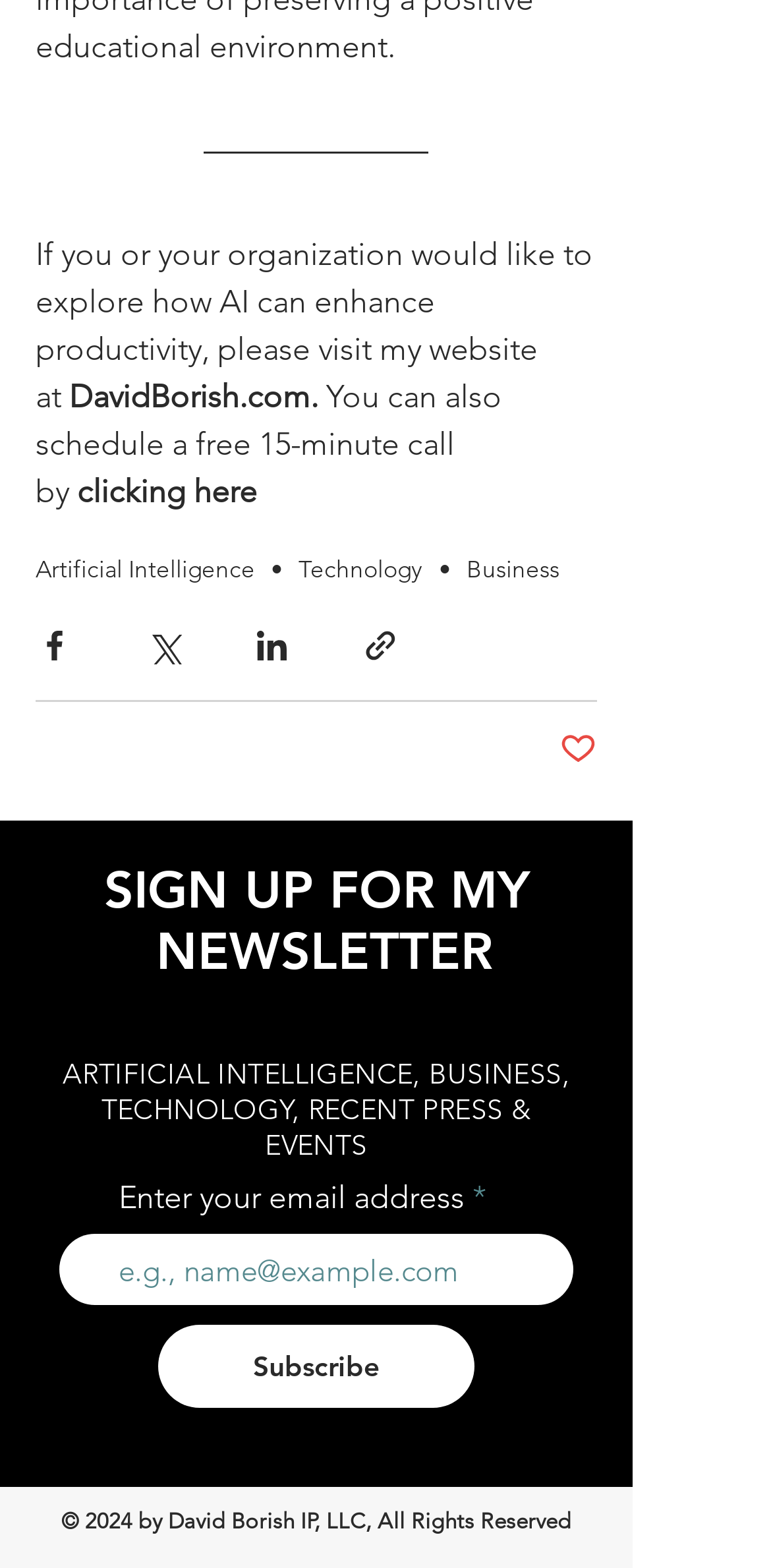Highlight the bounding box coordinates of the element you need to click to perform the following instruction: "explore Artificial Intelligence."

[0.046, 0.354, 0.331, 0.373]